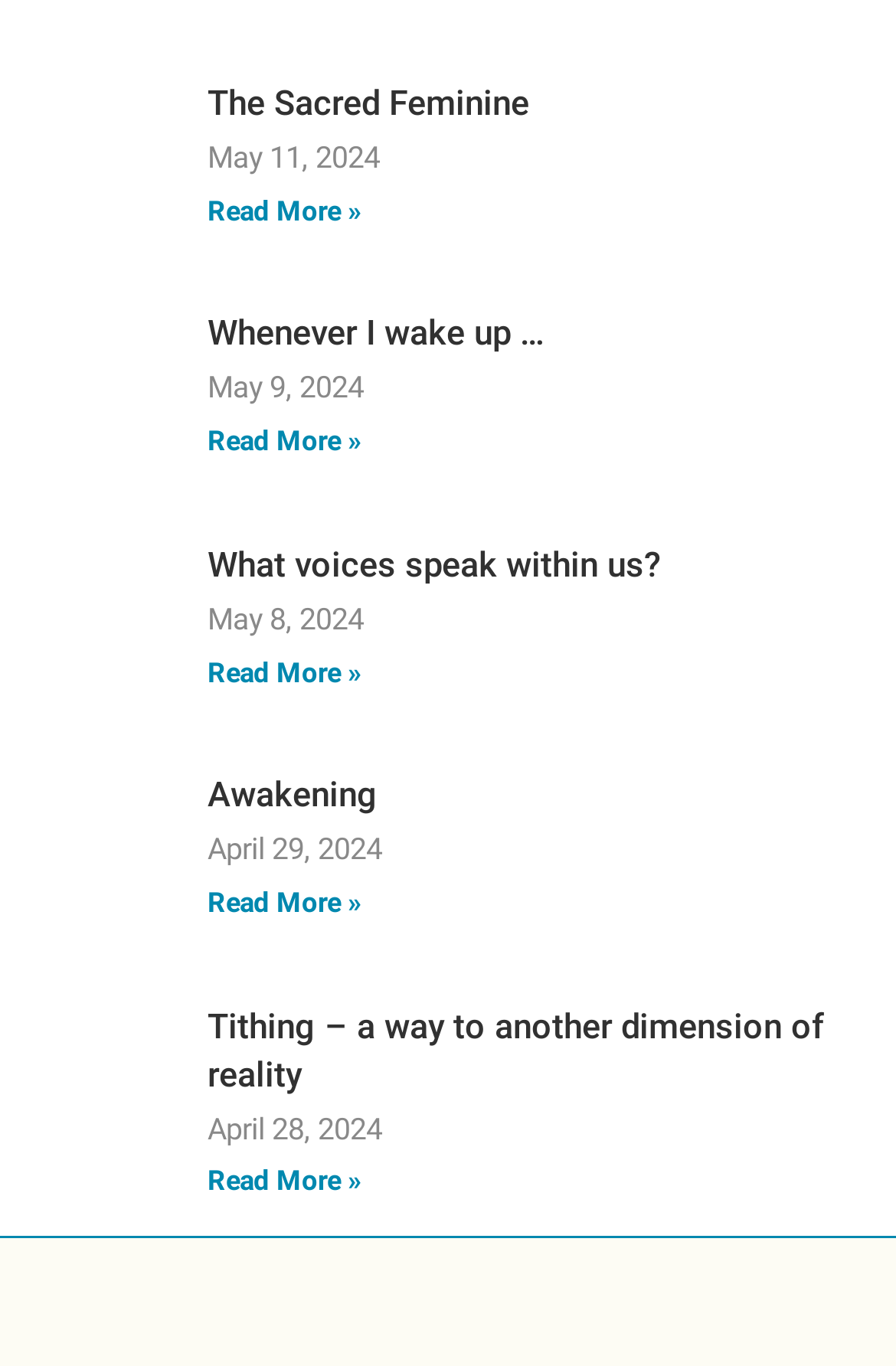Given the description parent_node: Awakening, predict the bounding box coordinates of the UI element. Ensure the coordinates are in the format (top-left x, top-left y, bottom-right x, bottom-right y) and all values are between 0 and 1.

[0.026, 0.565, 0.206, 0.684]